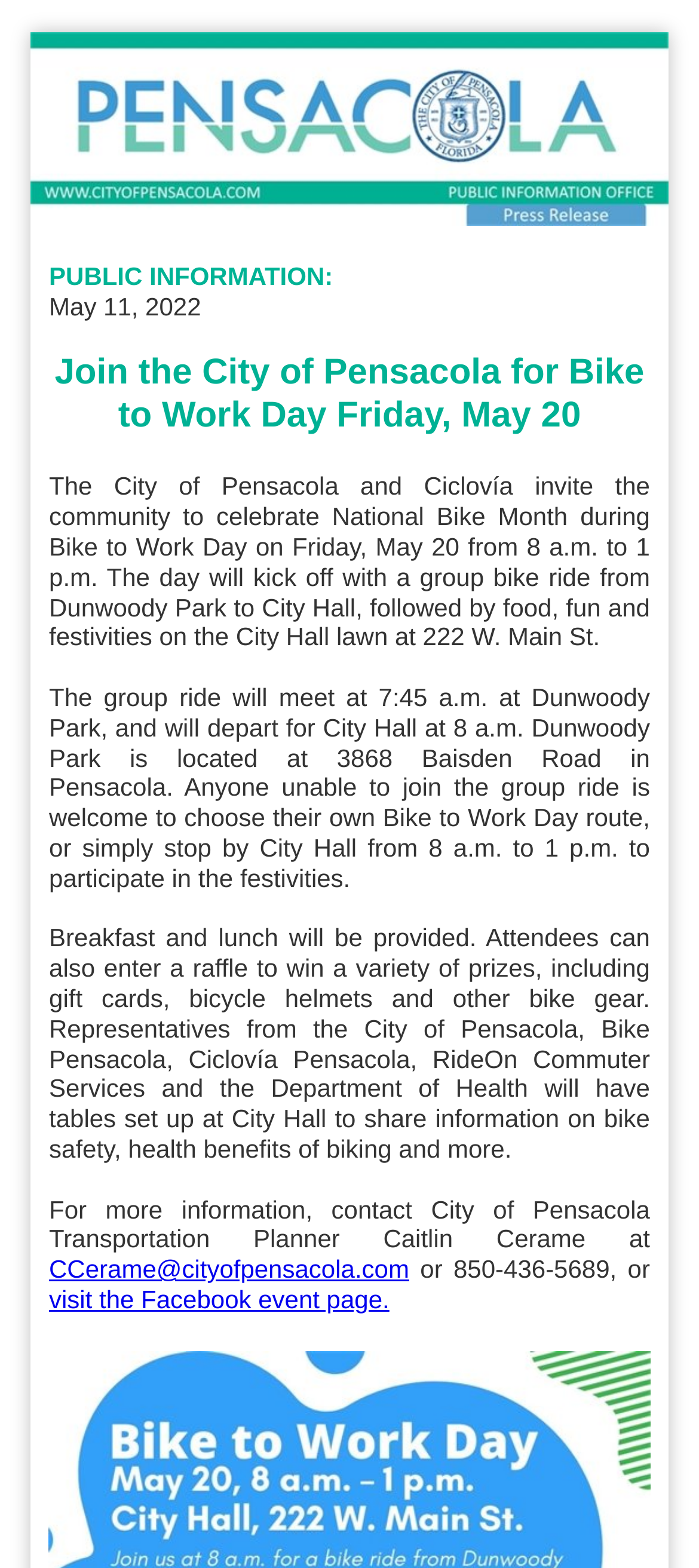Provide a brief response to the question using a single word or phrase: 
Who can be contacted for more information?

Caitlin Cerame